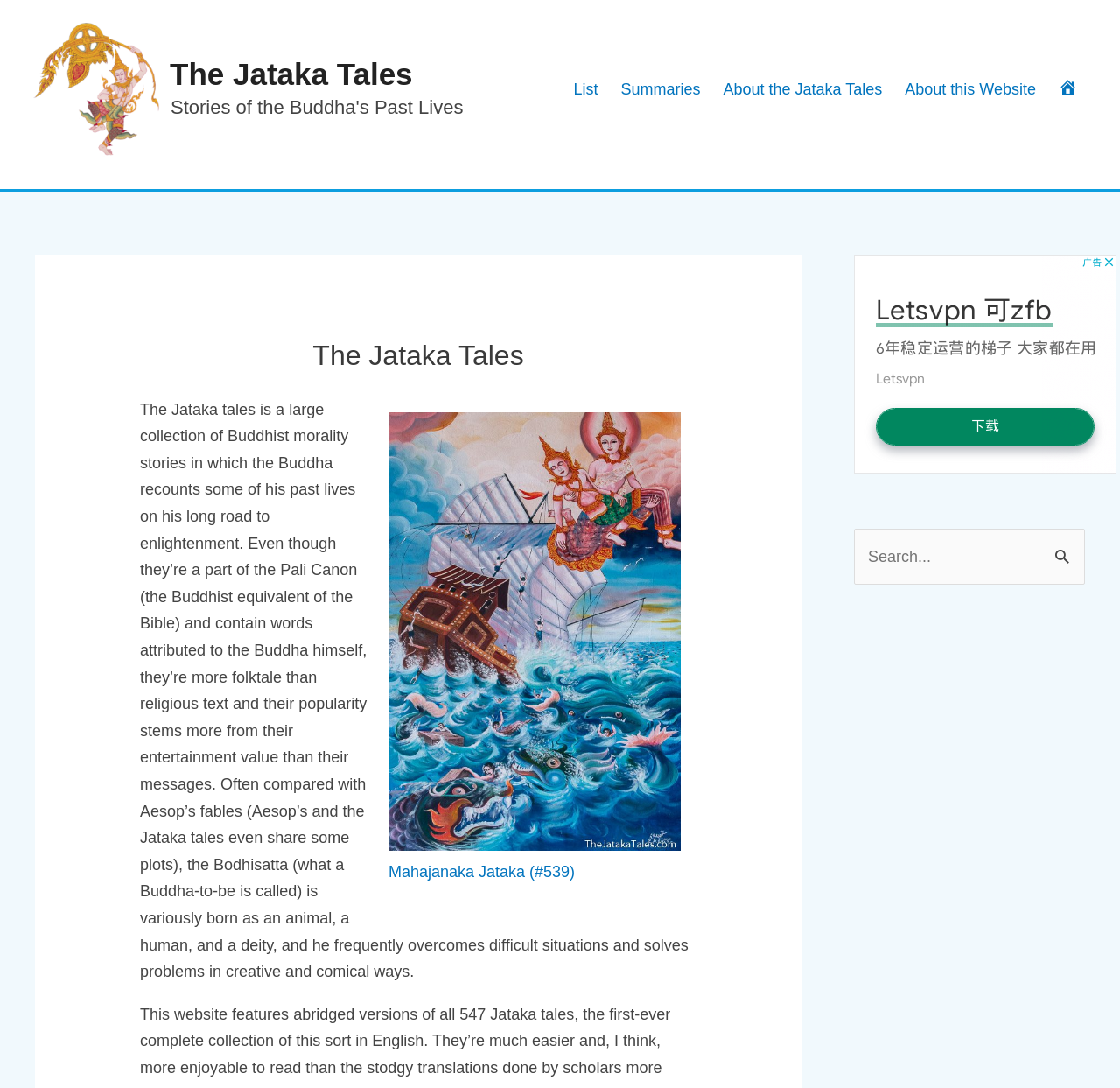Identify the coordinates of the bounding box for the element that must be clicked to accomplish the instruction: "Visit the about page of the Jataka Tales".

[0.636, 0.043, 0.798, 0.12]